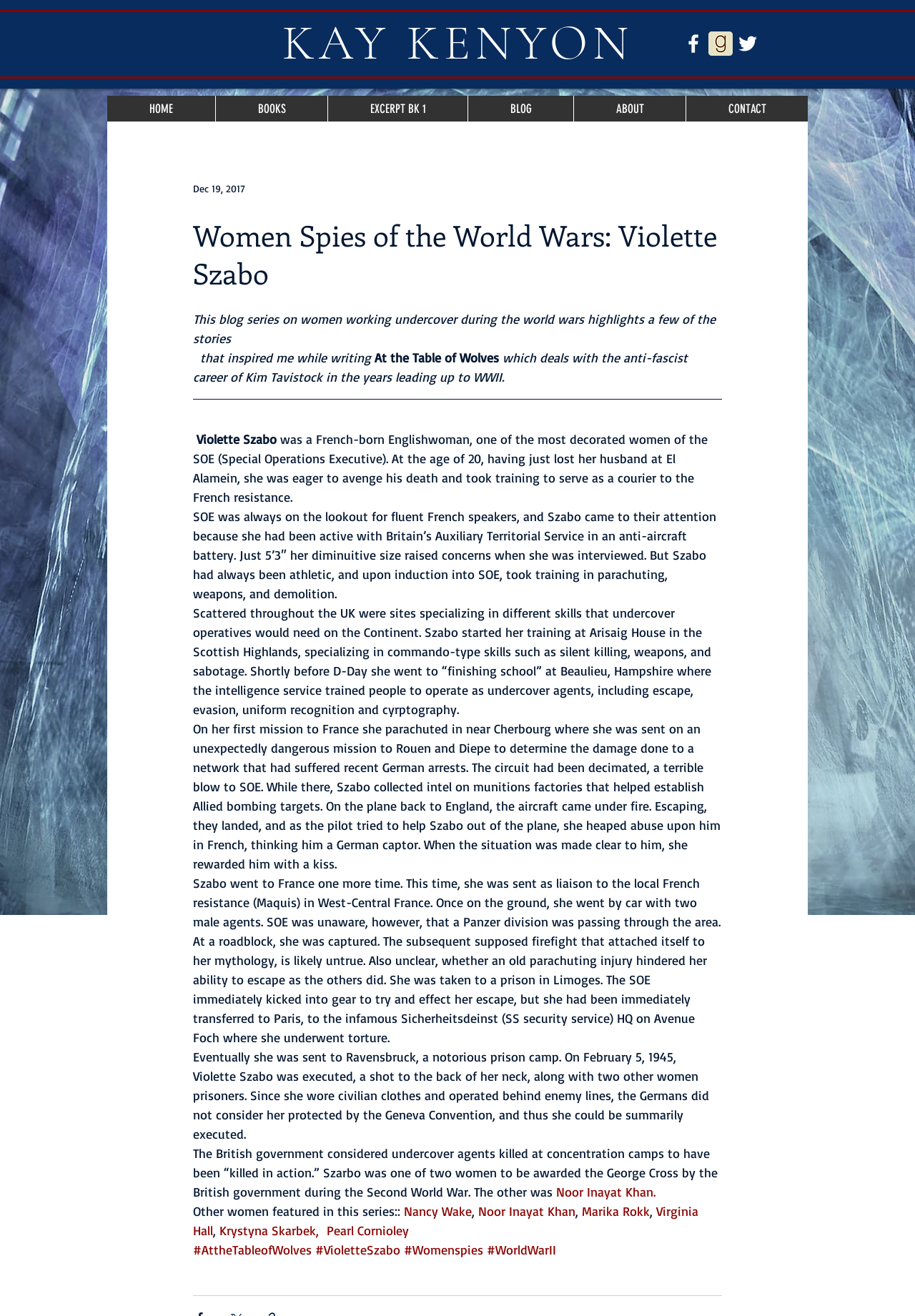What is Violette Szabo's nationality?
Please respond to the question with a detailed and well-explained answer.

Violette Szabo's nationality is mentioned in the static text element with bounding box coordinates [0.215, 0.328, 0.302, 0.339]. It is stated that she was a French-born Englishwoman, one of the most decorated women of the SOE (Special Operations Executive).